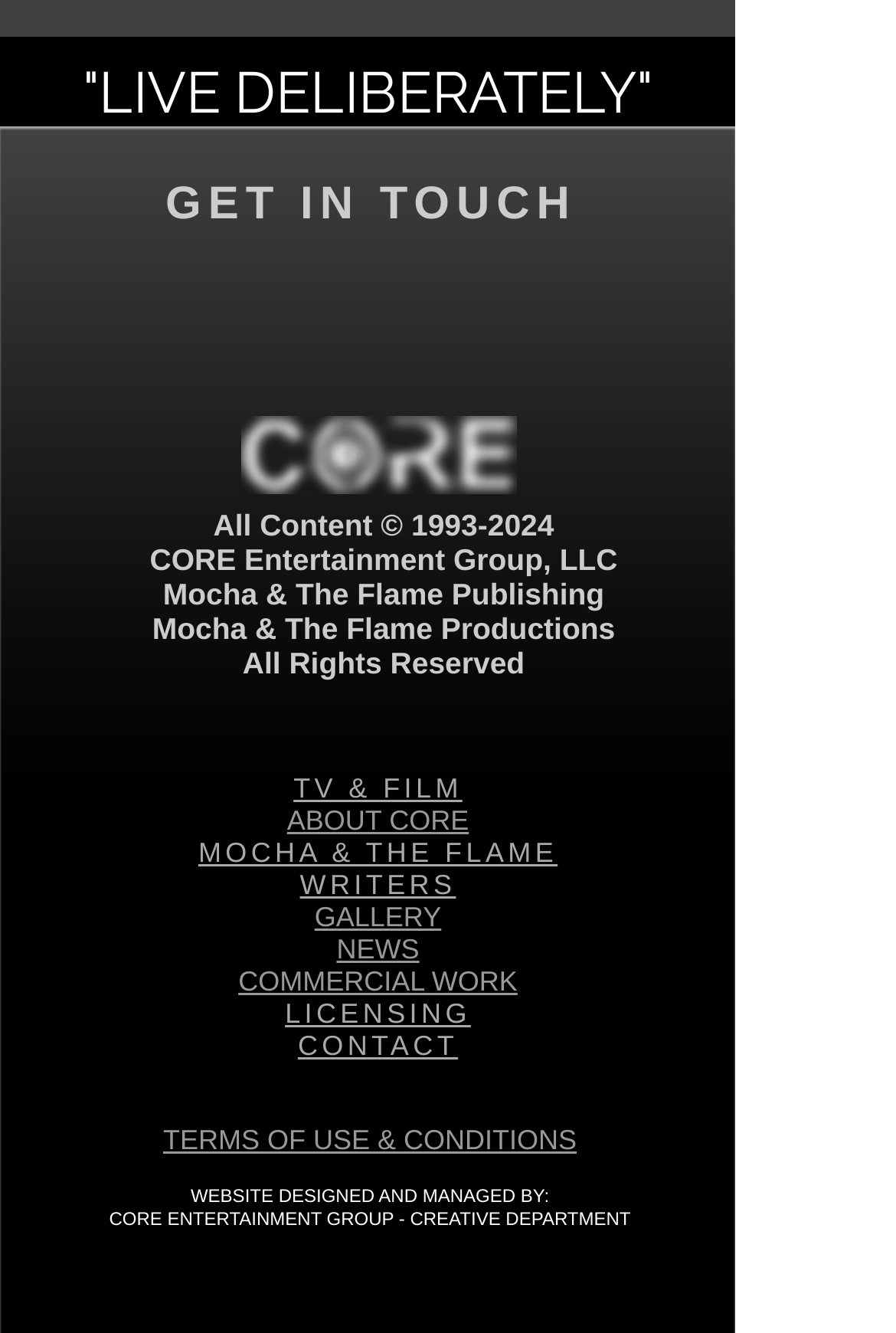Please determine the bounding box coordinates of the element's region to click for the following instruction: "Open Instagram".

[0.364, 0.209, 0.464, 0.276]